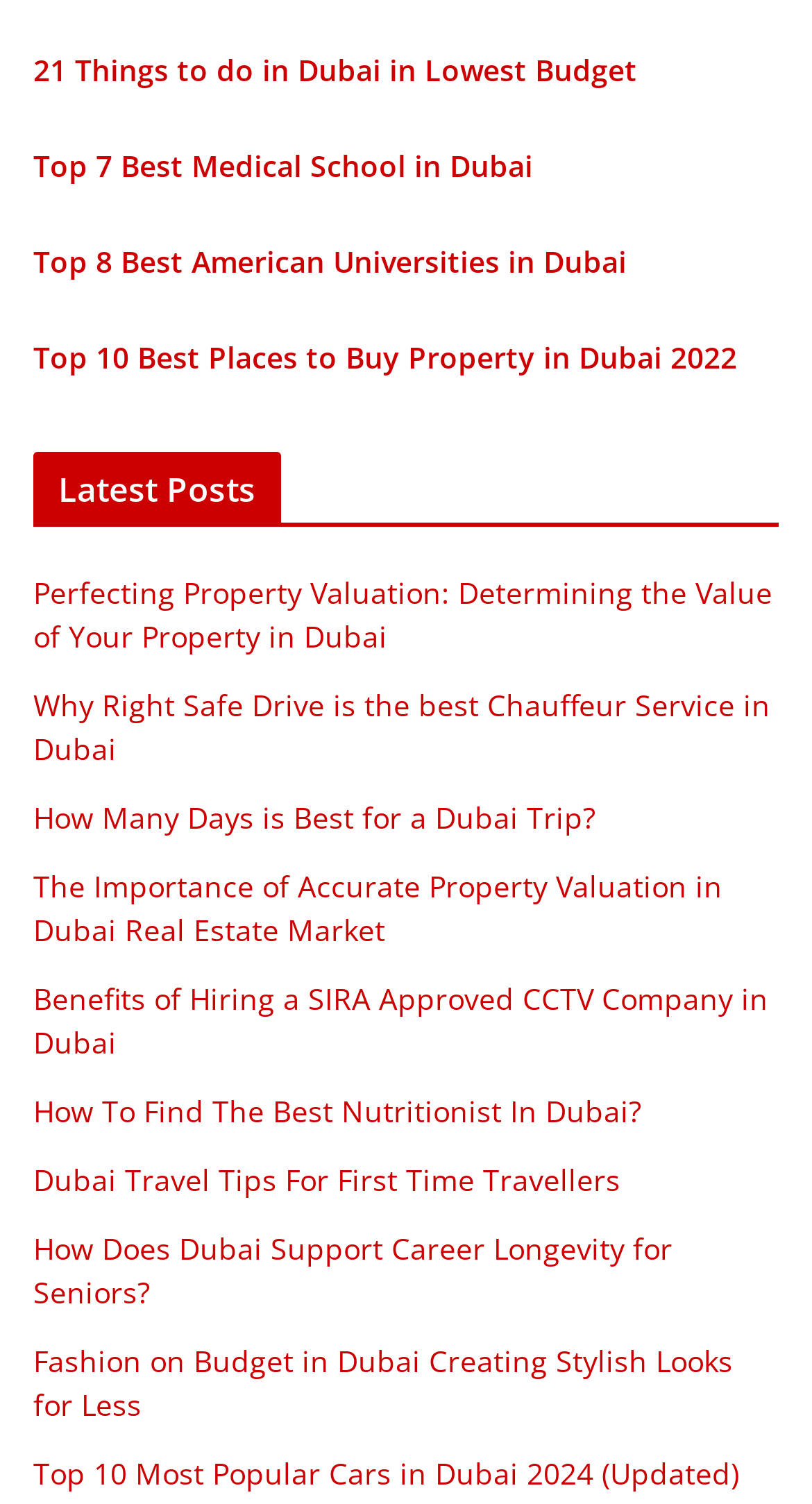Respond concisely with one word or phrase to the following query:
Is the 'Latest Posts' heading at the top of the page?

No